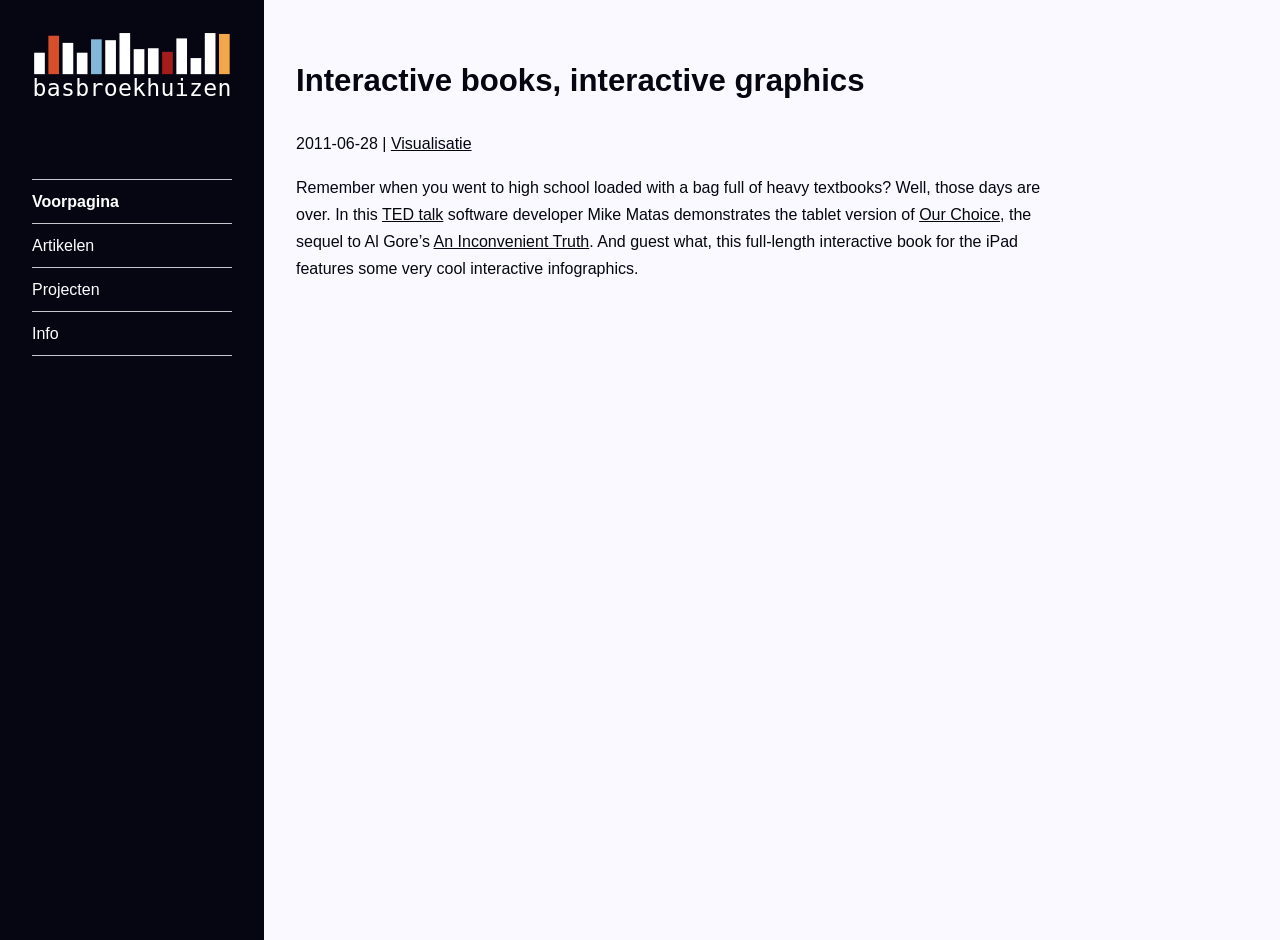Please find the bounding box coordinates of the element's region to be clicked to carry out this instruction: "Explore the interactive book Our Choice".

[0.718, 0.219, 0.781, 0.237]